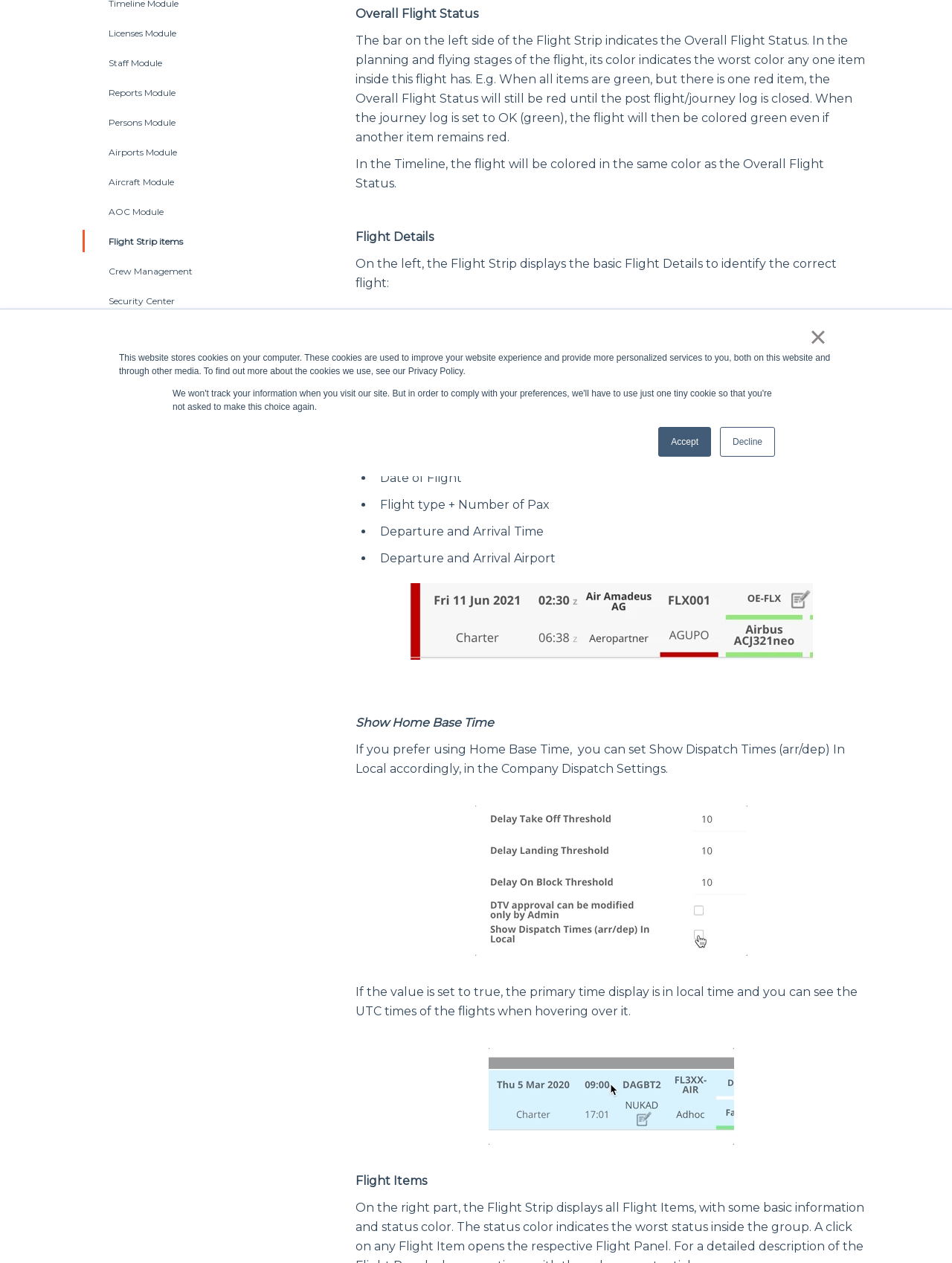Calculate the bounding box coordinates of the UI element given the description: "parent_node: June 2024 title="Next"".

None